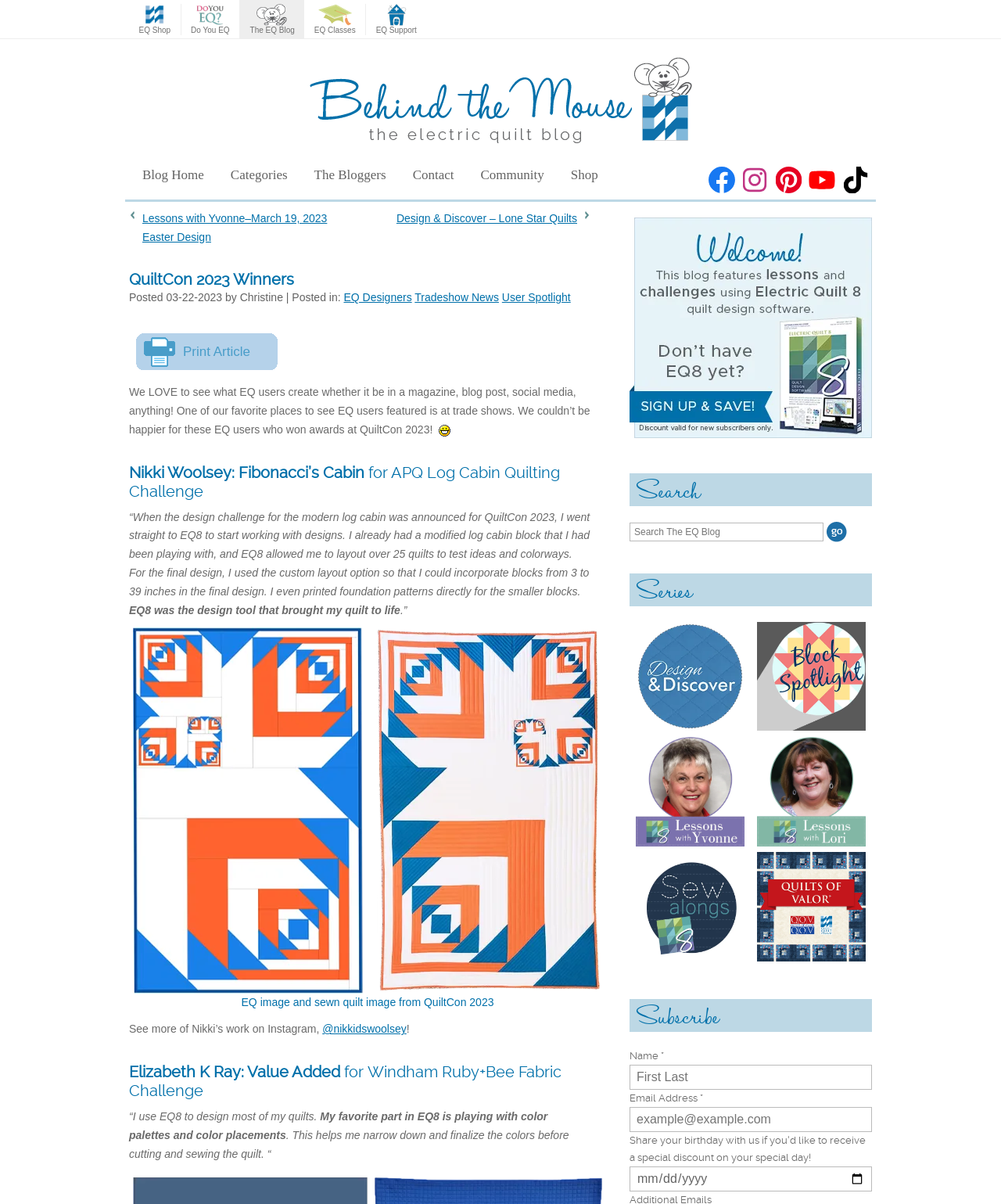What is the purpose of the search box?
From the screenshot, provide a brief answer in one word or phrase.

To search the blog